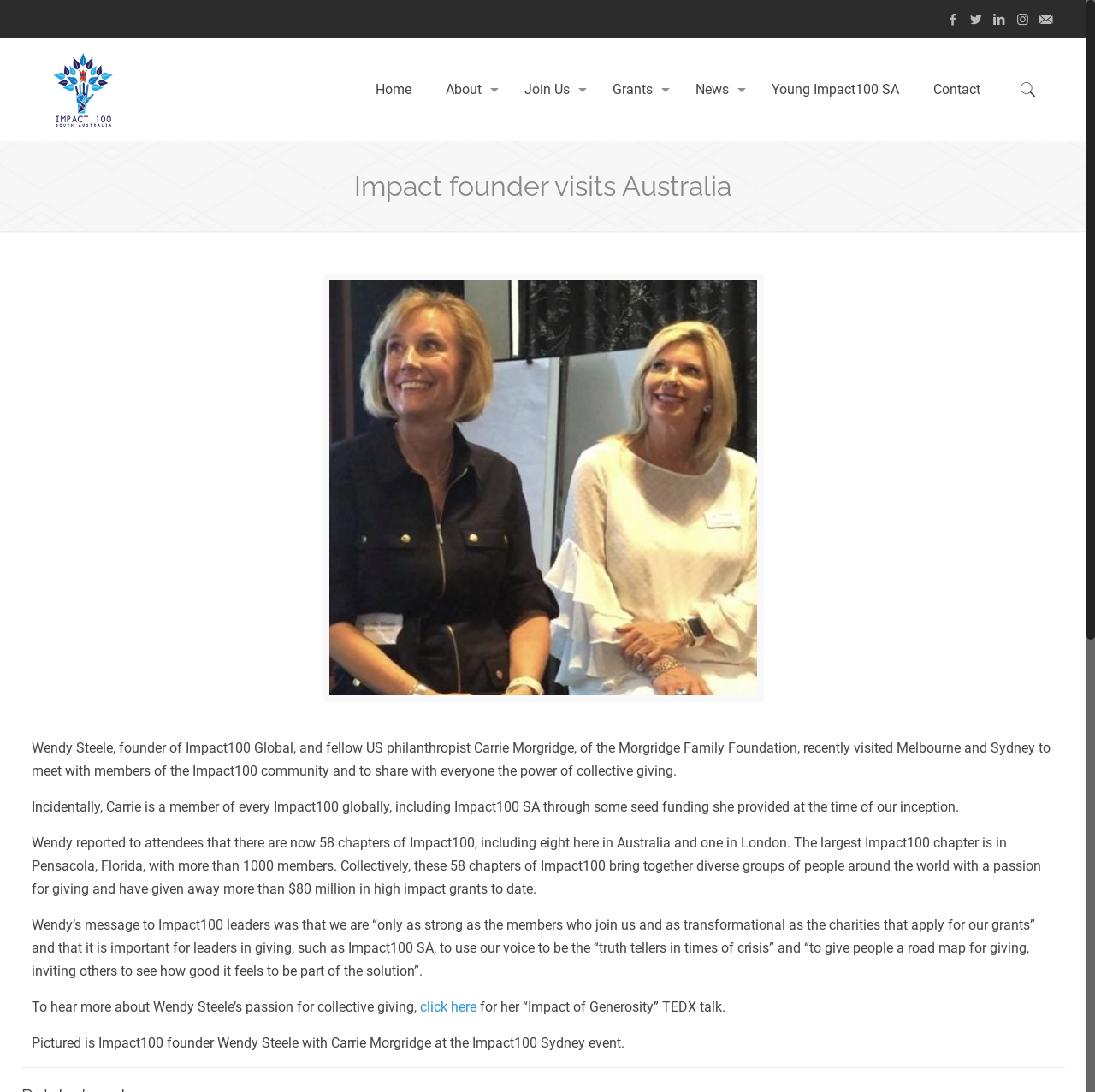Please find the bounding box coordinates for the clickable element needed to perform this instruction: "Read more about Wendy Steele’s passion for collective giving".

[0.384, 0.915, 0.435, 0.93]